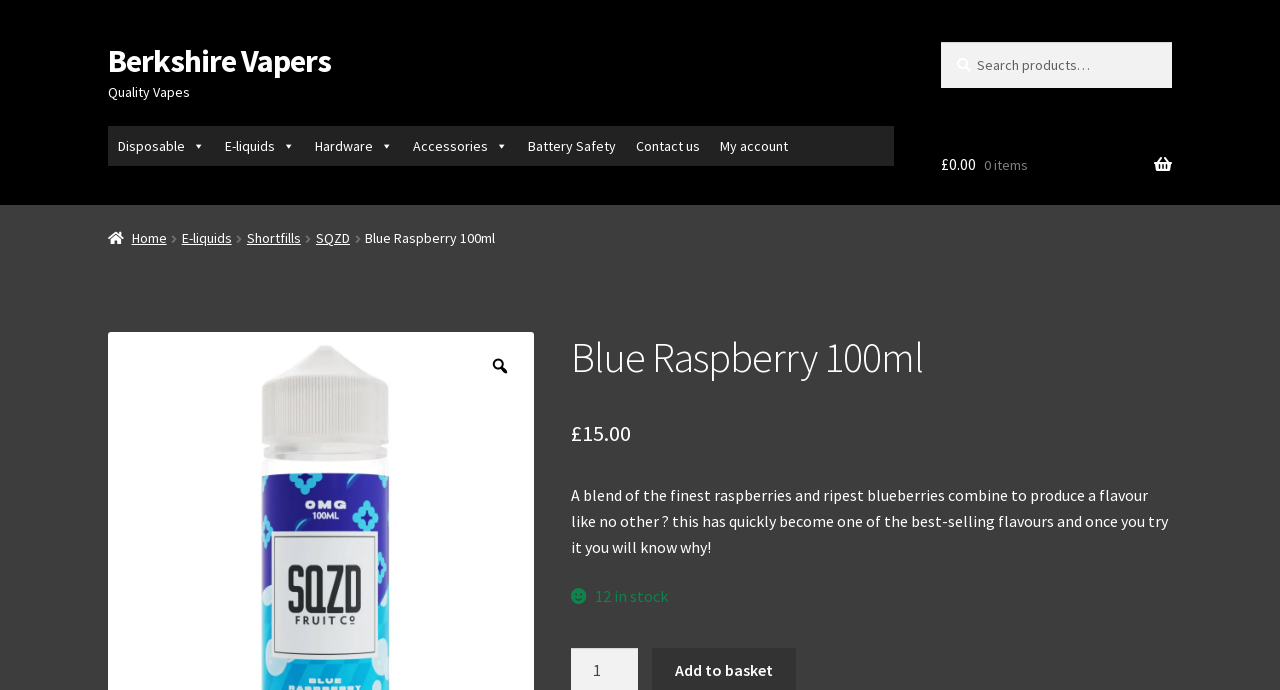Identify the bounding box coordinates of the specific part of the webpage to click to complete this instruction: "View Cart".

[0.228, 0.241, 0.252, 0.319]